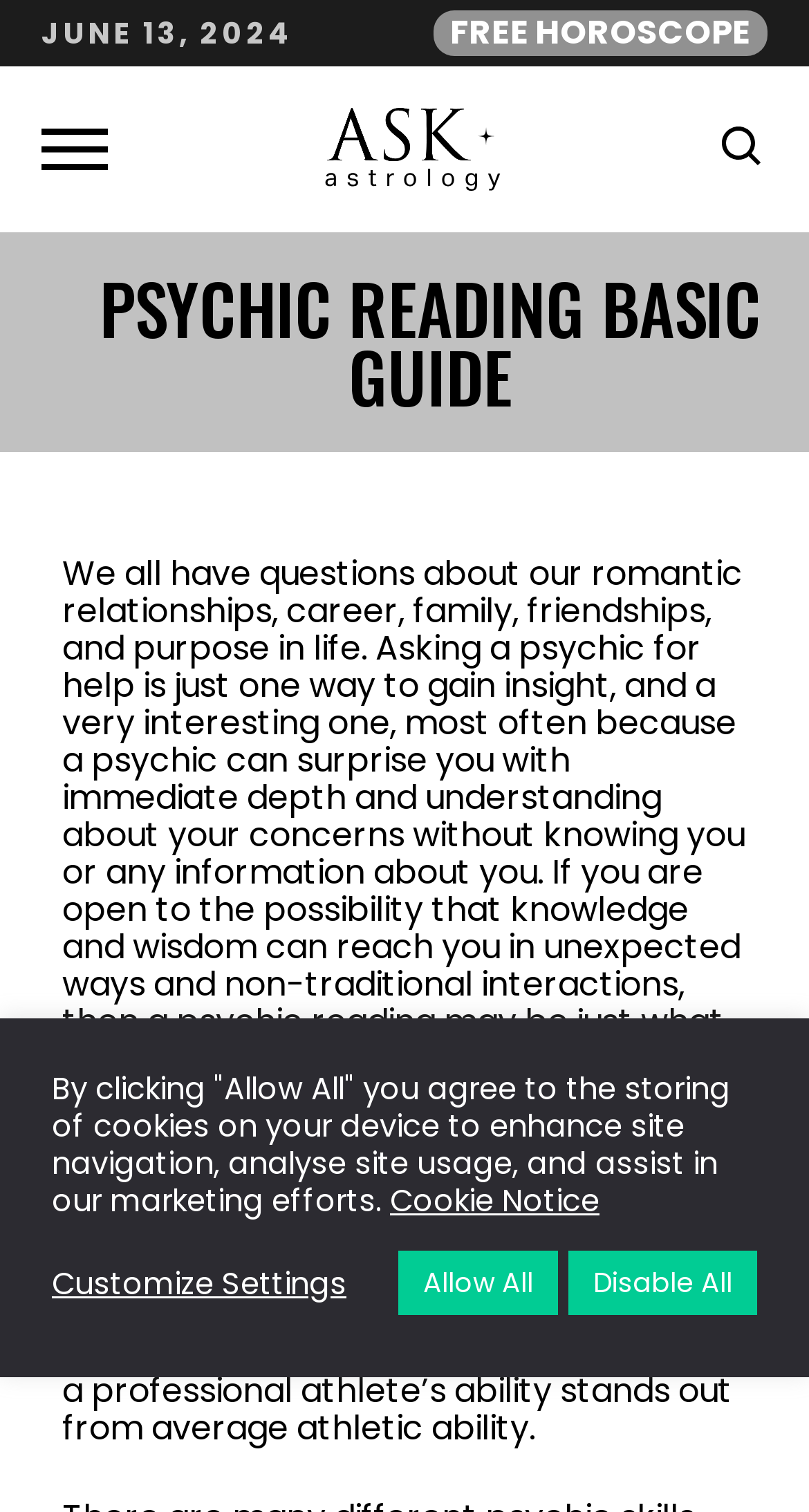Determine the bounding box coordinates for the UI element matching this description: "Allow All".

[0.492, 0.827, 0.69, 0.87]